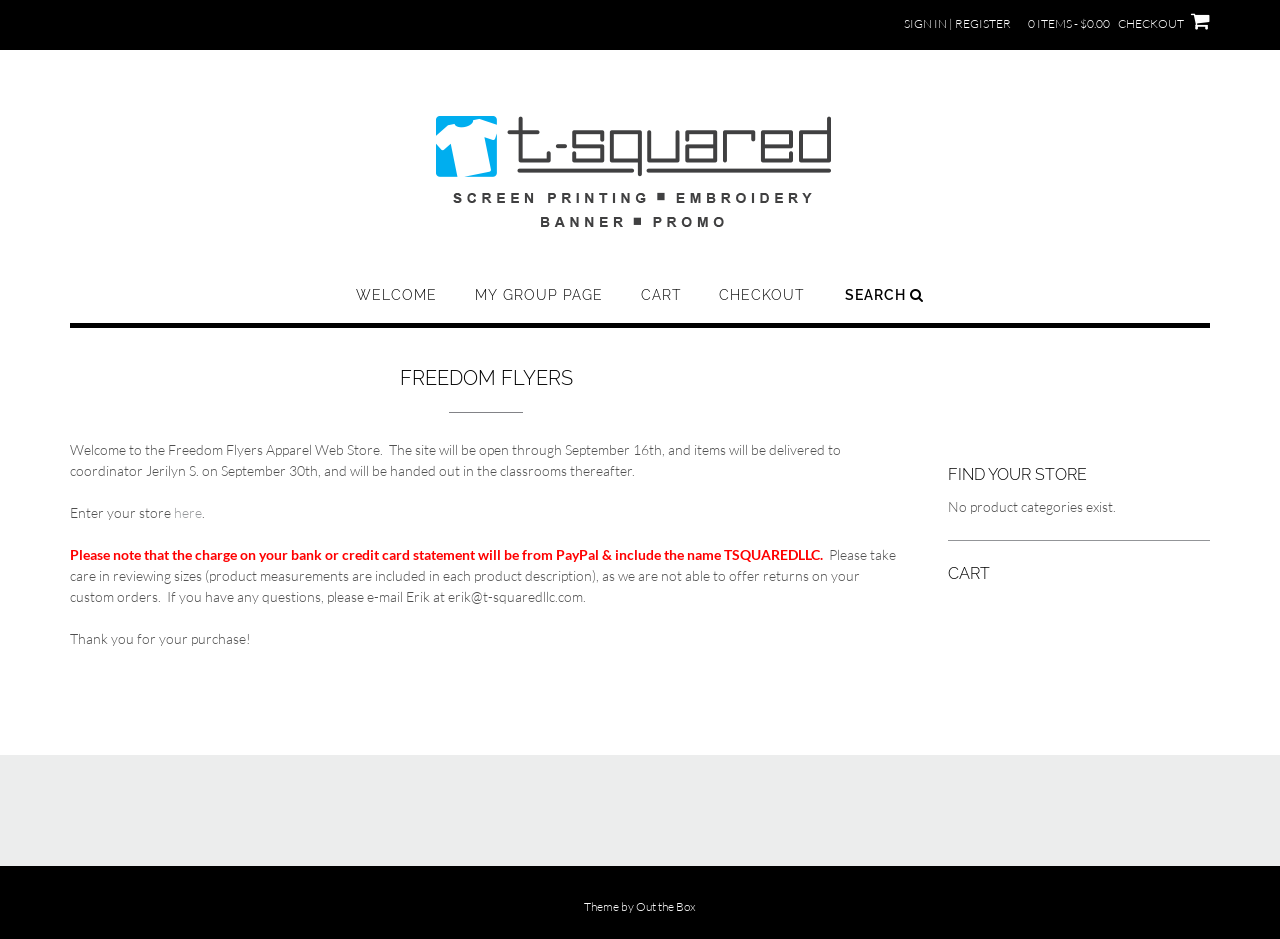What is the theme of the webpage by?
Answer briefly with a single word or phrase based on the image.

Out the Box